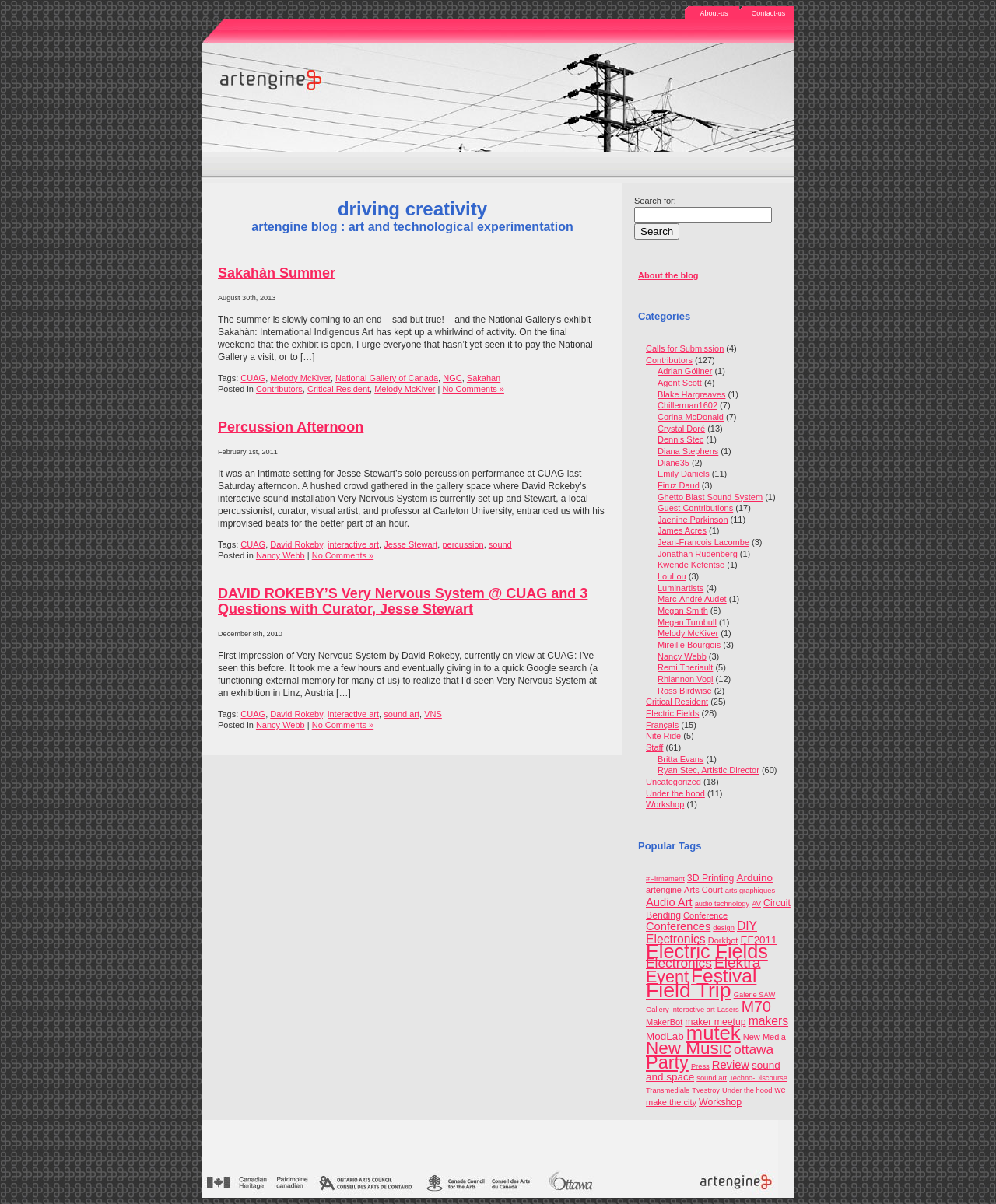What is the title of the first post?
Based on the image, respond with a single word or phrase.

Sakahàn Summer